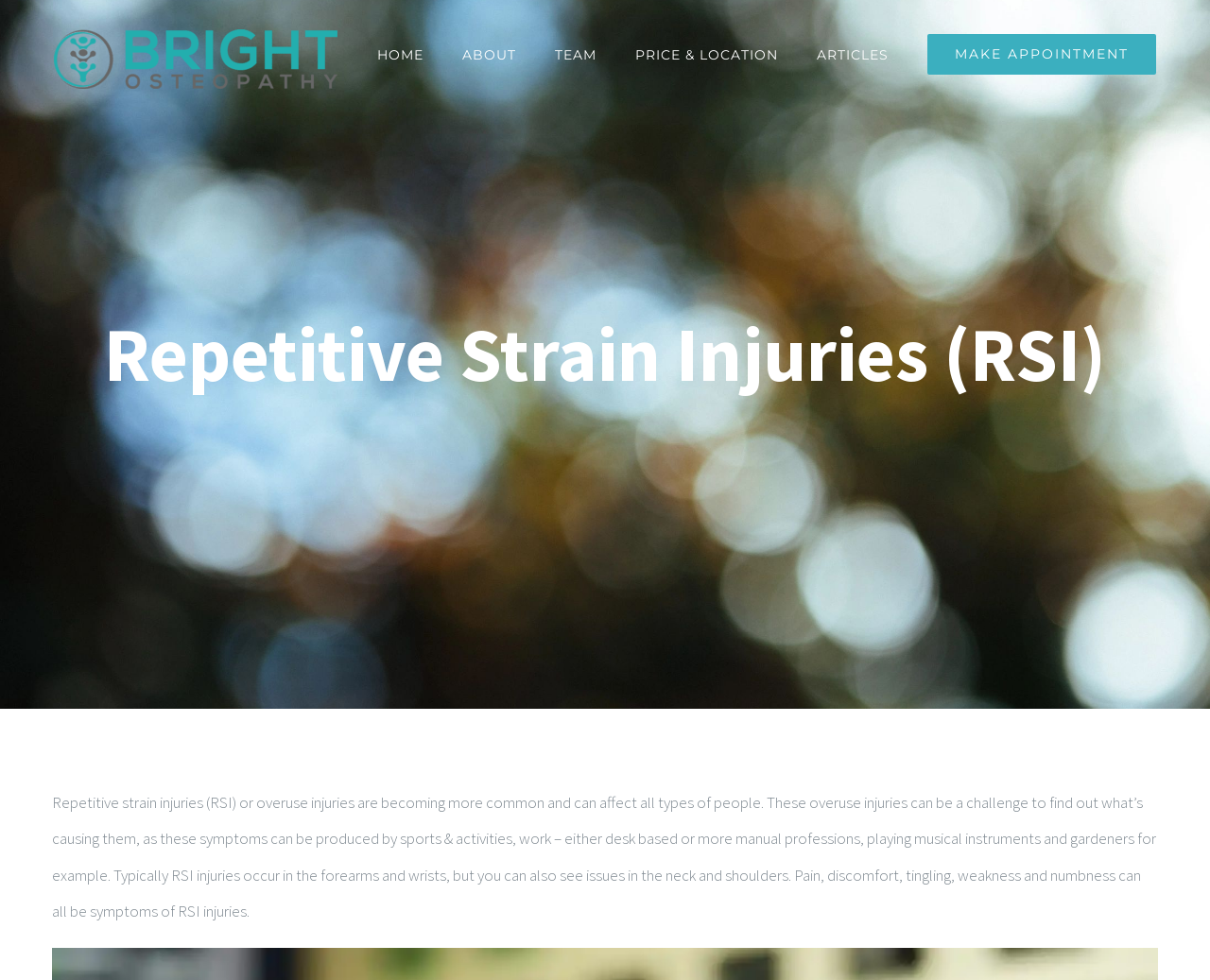Identify the bounding box for the described UI element: "alt="Bright Osteopathy Logo"".

[0.044, 0.03, 0.279, 0.091]